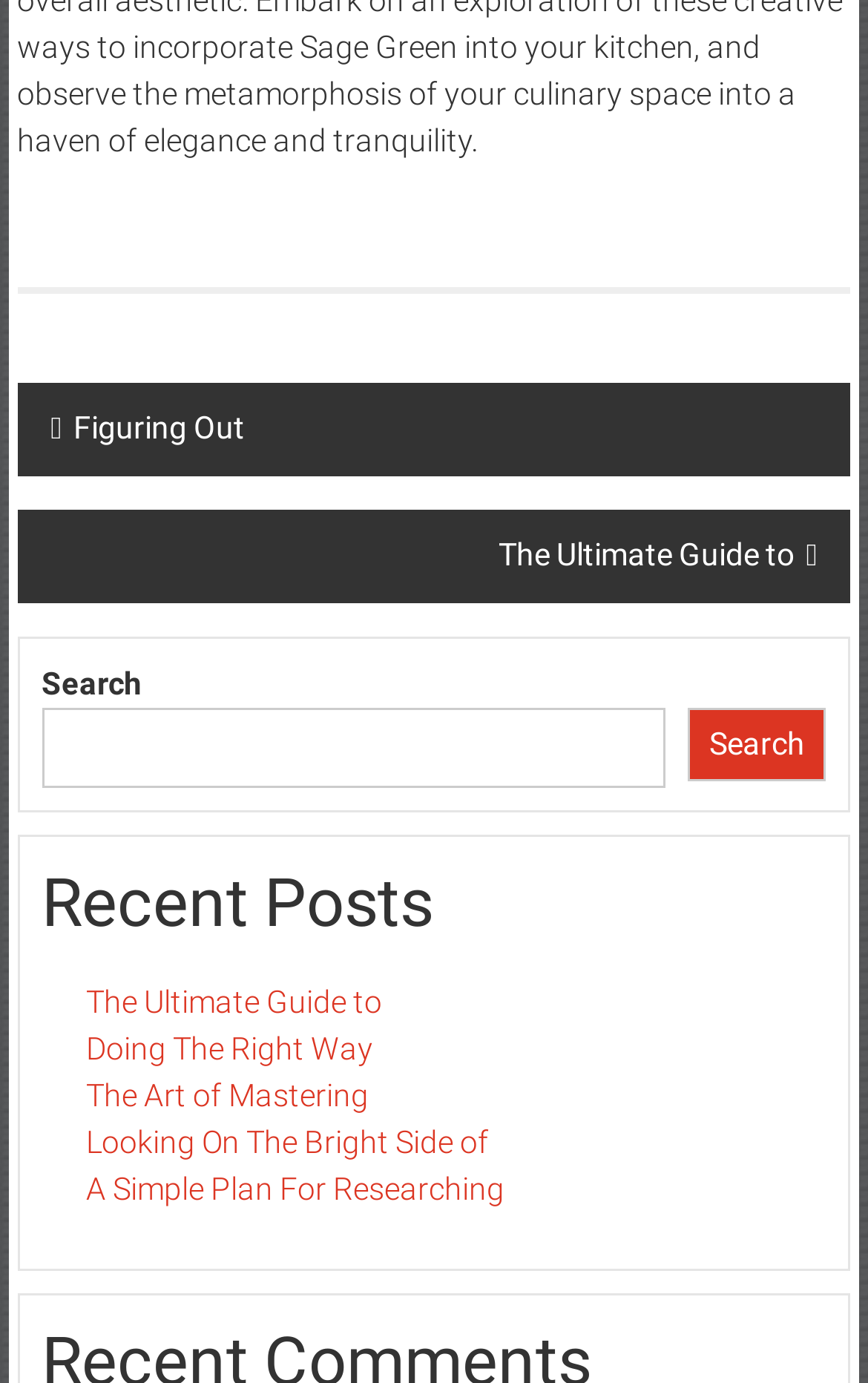Identify the bounding box for the element characterized by the following description: "The Ultimate Guide to".

[0.099, 0.711, 0.44, 0.737]